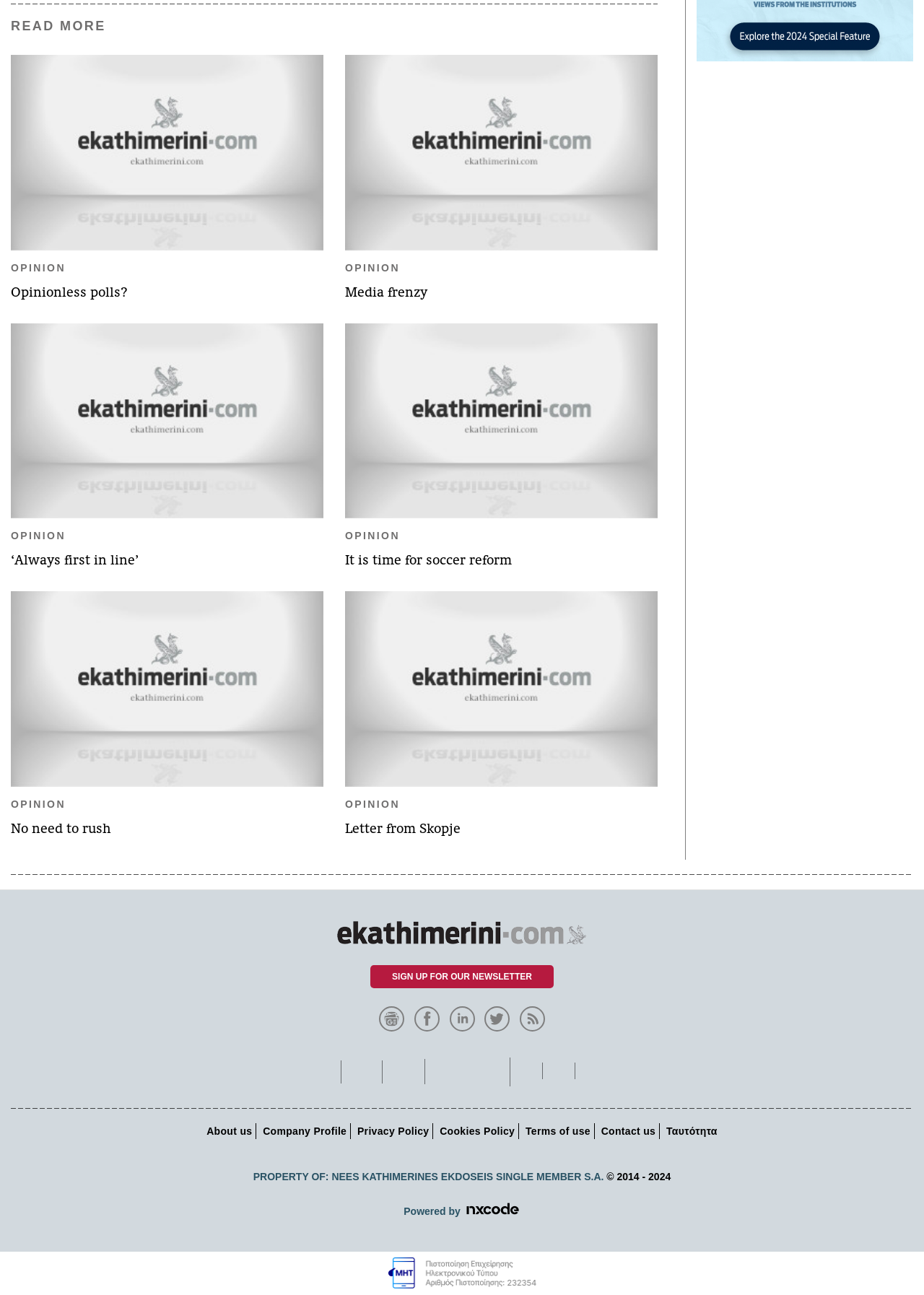Use a single word or phrase to answer the question:
What is the purpose of the links at the bottom of the webpage?

To access related websites or social media